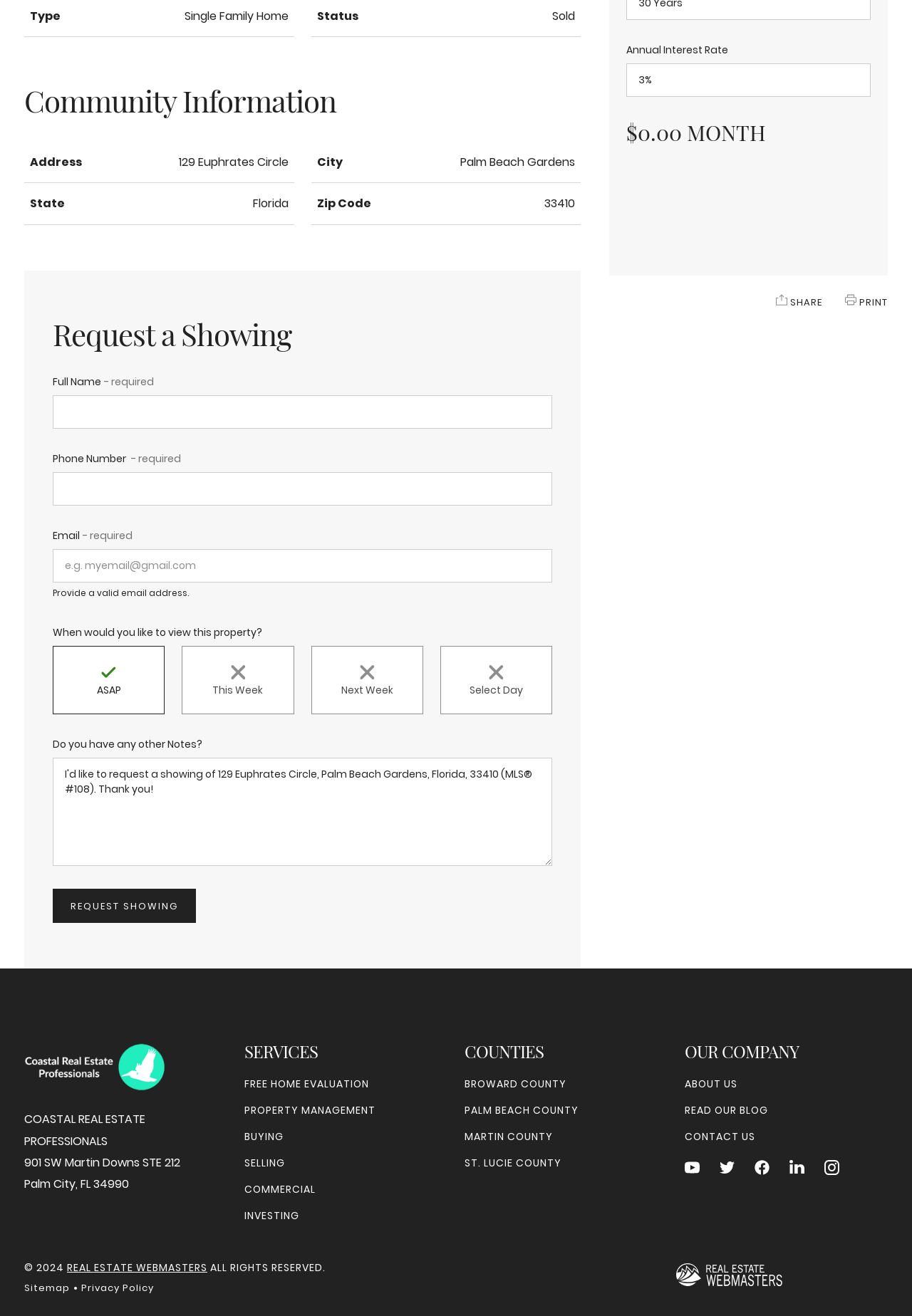Please specify the bounding box coordinates in the format (top-left x, top-left y, bottom-right x, bottom-right y), with all values as floating point numbers between 0 and 1. Identify the bounding box of the UI element described by: St. Lucie County

[0.509, 0.878, 0.616, 0.89]